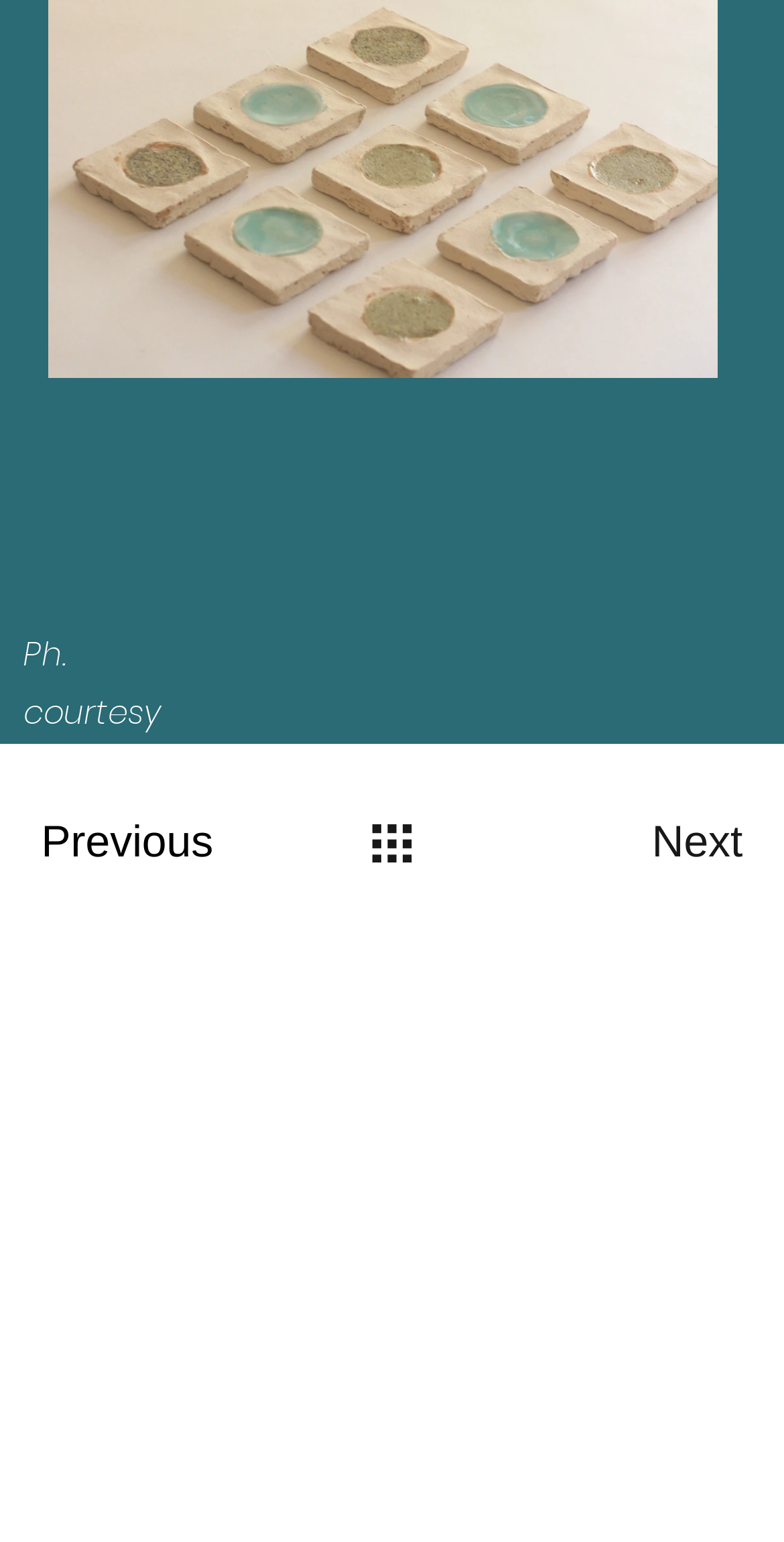Please provide a brief answer to the question using only one word or phrase: 
How many social media links are there?

3